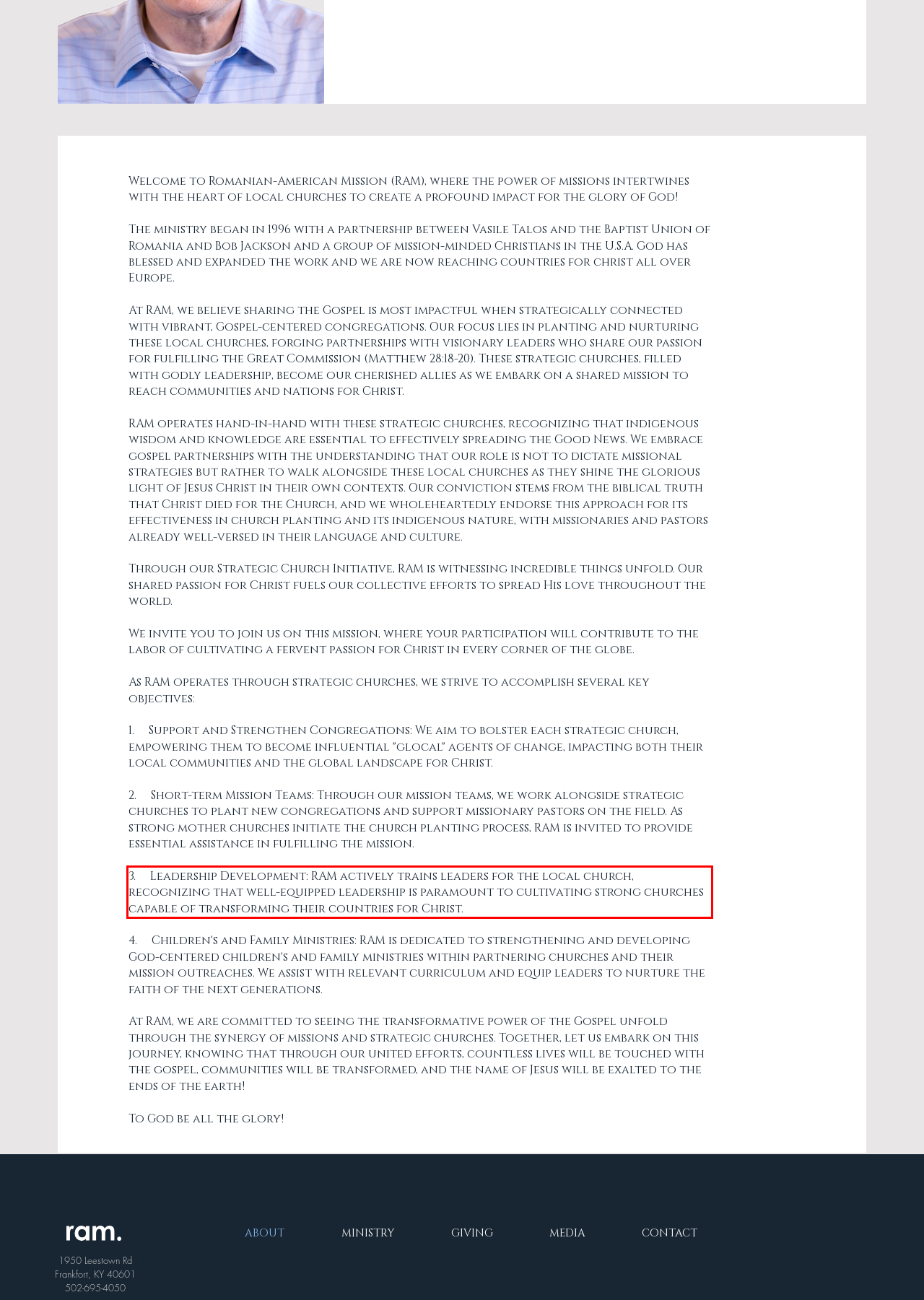Please analyze the provided webpage screenshot and perform OCR to extract the text content from the red rectangle bounding box.

3. Leadership Development: RAM actively trains leaders for the local church, recognizing that well-equipped leadership is paramount to cultivating strong churches capable of transforming their countries for Christ.